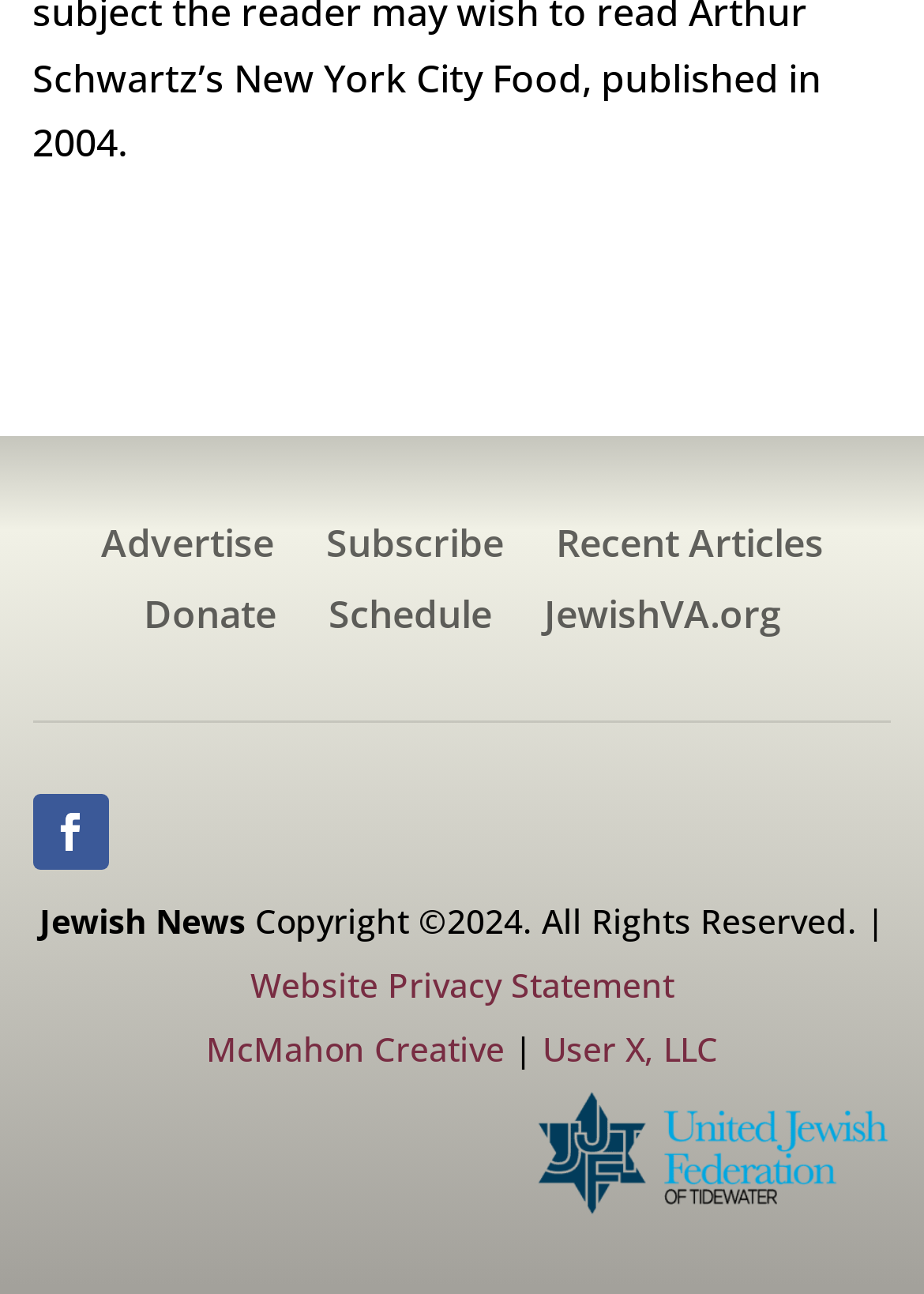Please identify the bounding box coordinates of the element I should click to complete this instruction: 'Visit Recent Articles'. The coordinates should be given as four float numbers between 0 and 1, like this: [left, top, right, bottom].

[0.601, 0.407, 0.891, 0.447]